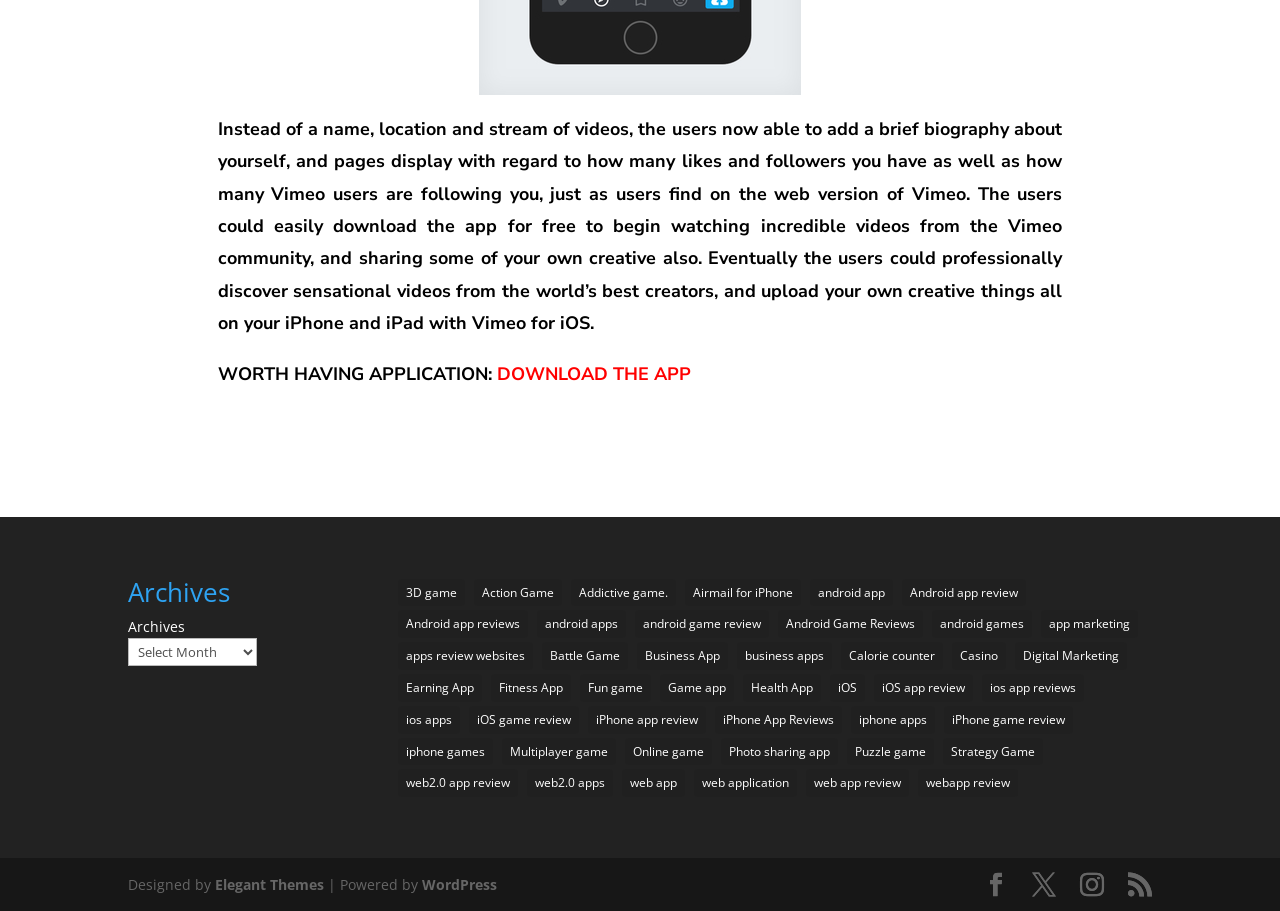Who designed the website?
Please give a well-detailed answer to the question.

The footer of the webpage contains the text 'Designed by Elegant Themes', indicating that Elegant Themes is the designer of the website.